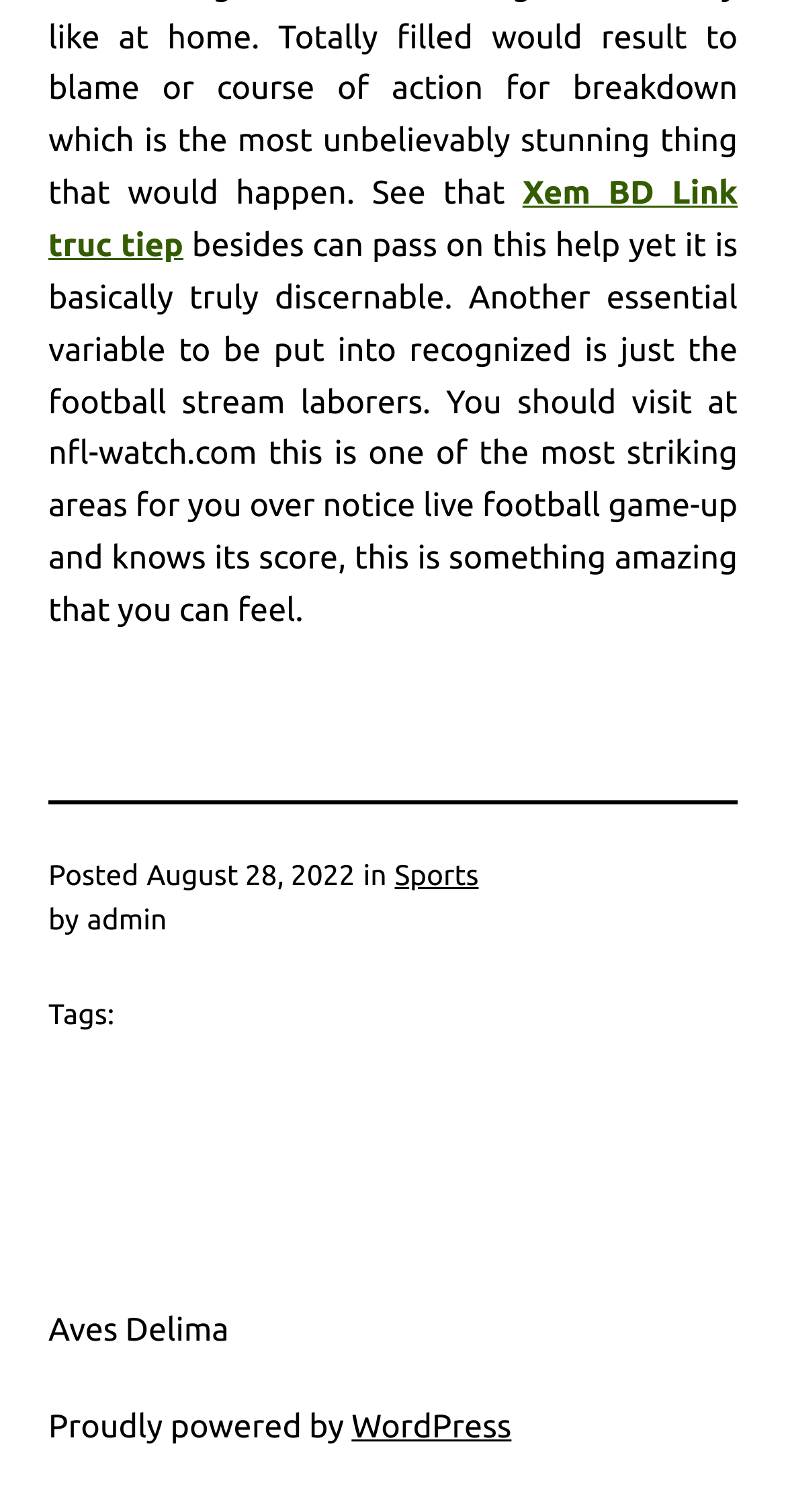What is the date of the posted article?
Provide a detailed and extensive answer to the question.

I found the date by looking at the text 'Posted' followed by a time element, and then a static text element with the date 'August 28, 2022'.